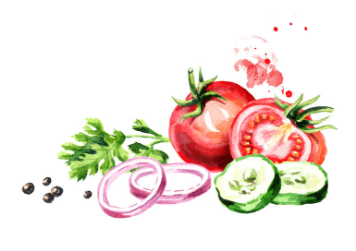What is the concept emphasized by the image?
Please answer the question as detailed as possible based on the image.

The caption explains that the image represents the bountiful produce available through Community Supported Agriculture (CSA), which emphasizes the connection between local farmers and consumers, highlighting the importance of supporting local agriculture and the community.